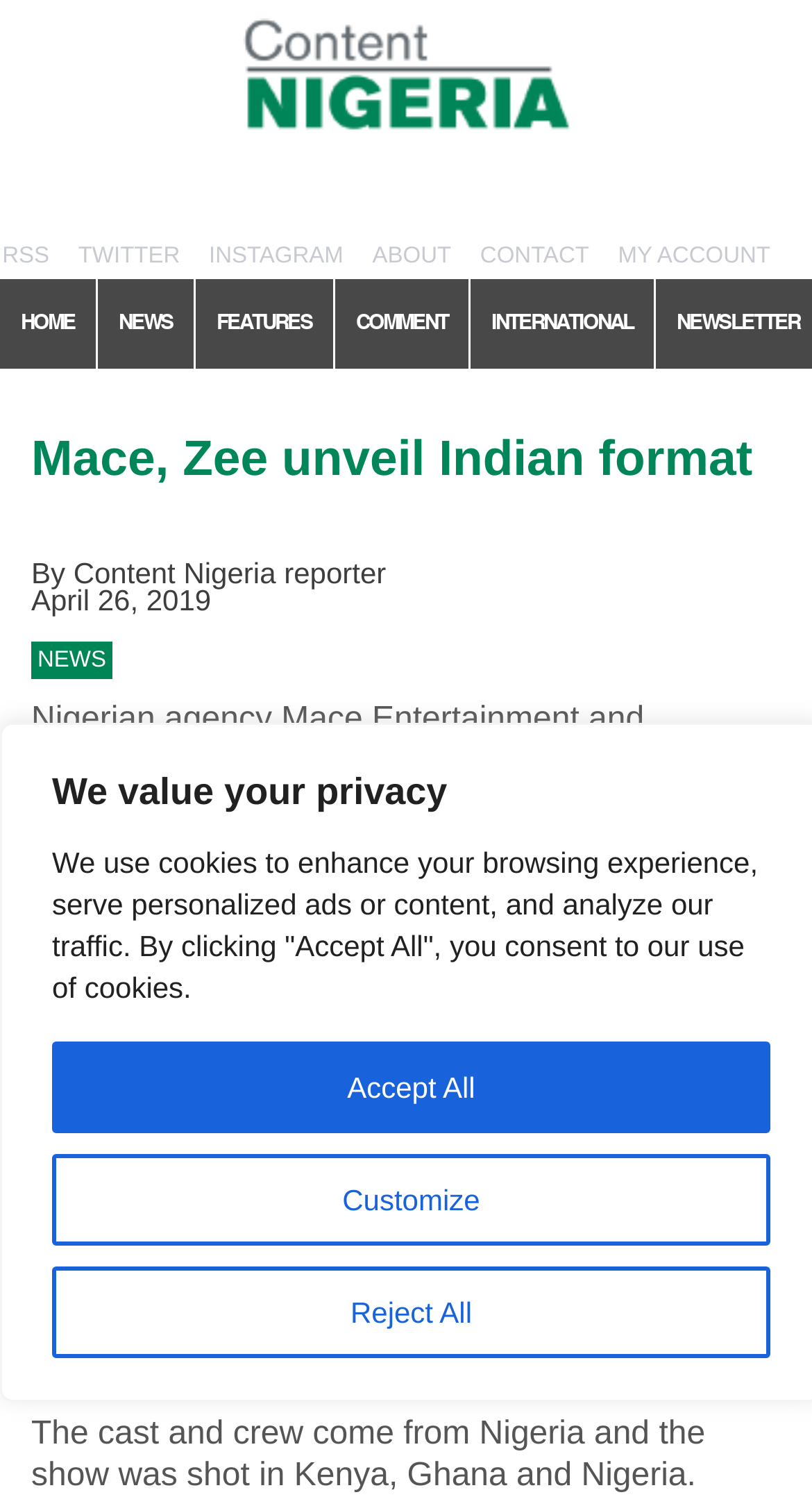What is the name of the Nigerian agency?
Based on the image, answer the question with as much detail as possible.

I found the answer by looking at the text 'Nigerian agency Mace Entertainment and broadcaster Zee World have held a press screening for Deceptive Measures...' which is located in the main content area of the webpage.